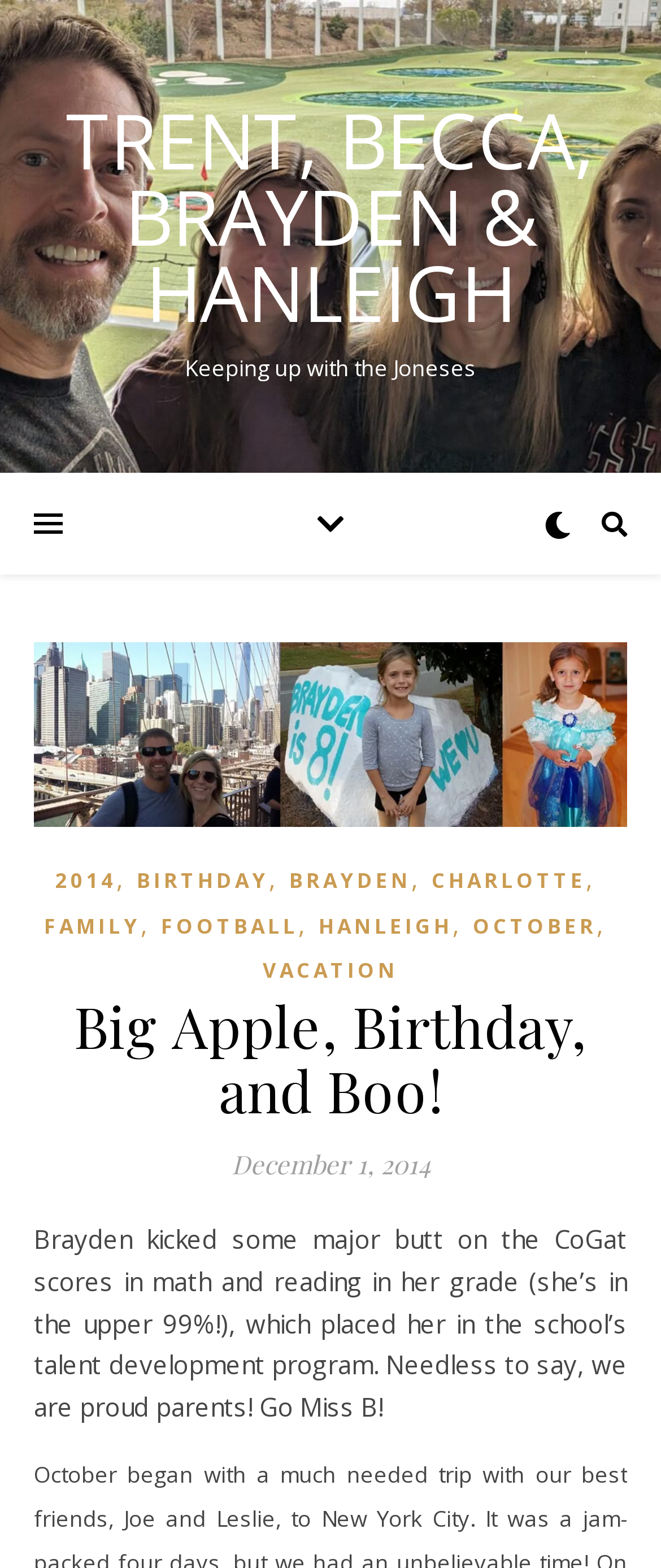Locate the bounding box coordinates of the segment that needs to be clicked to meet this instruction: "Click the '2014' link".

[0.083, 0.549, 0.176, 0.576]